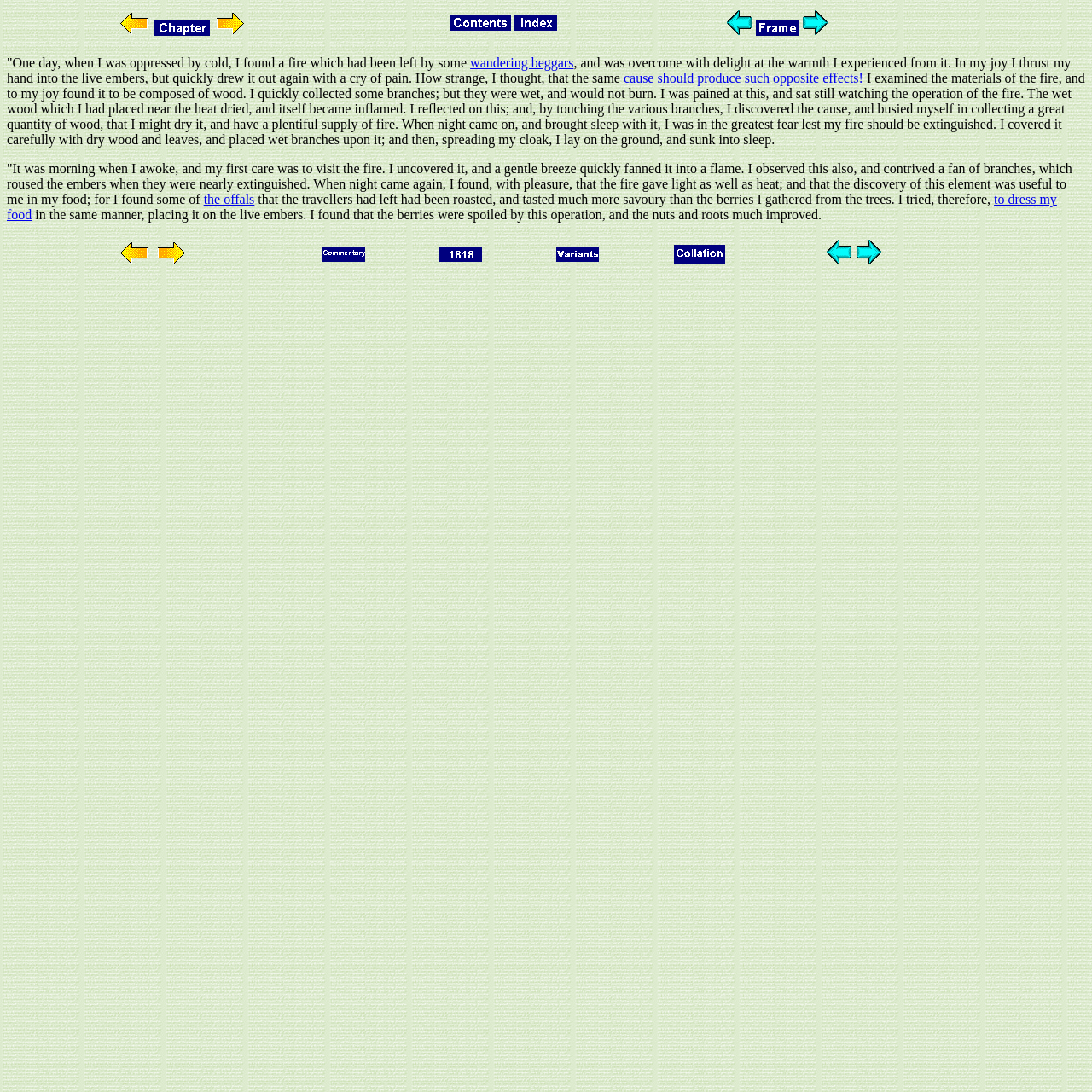Identify the bounding box coordinates of the section that should be clicked to achieve the task described: "Search for something".

None